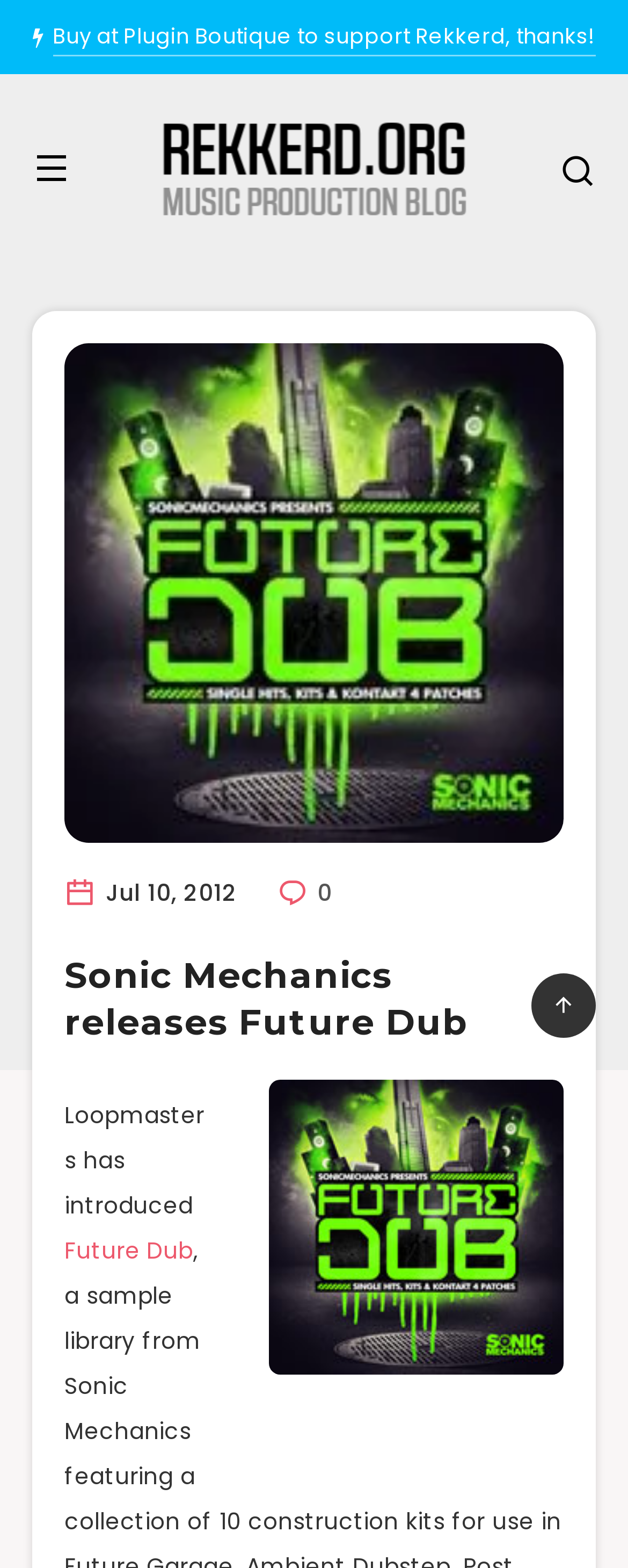Can you locate the main headline on this webpage and provide its text content?

Sonic Mechanics releases Future Dub